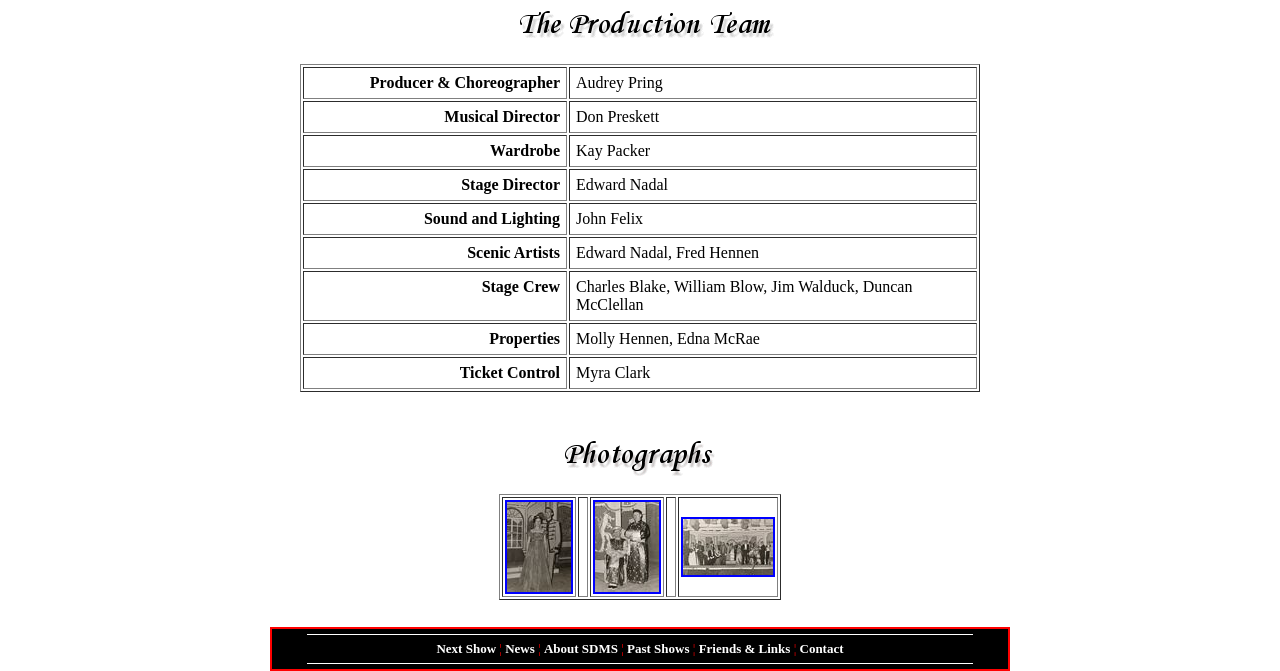Can you find the bounding box coordinates of the area I should click to execute the following instruction: "Click to enlarge"?

[0.395, 0.864, 0.448, 0.89]